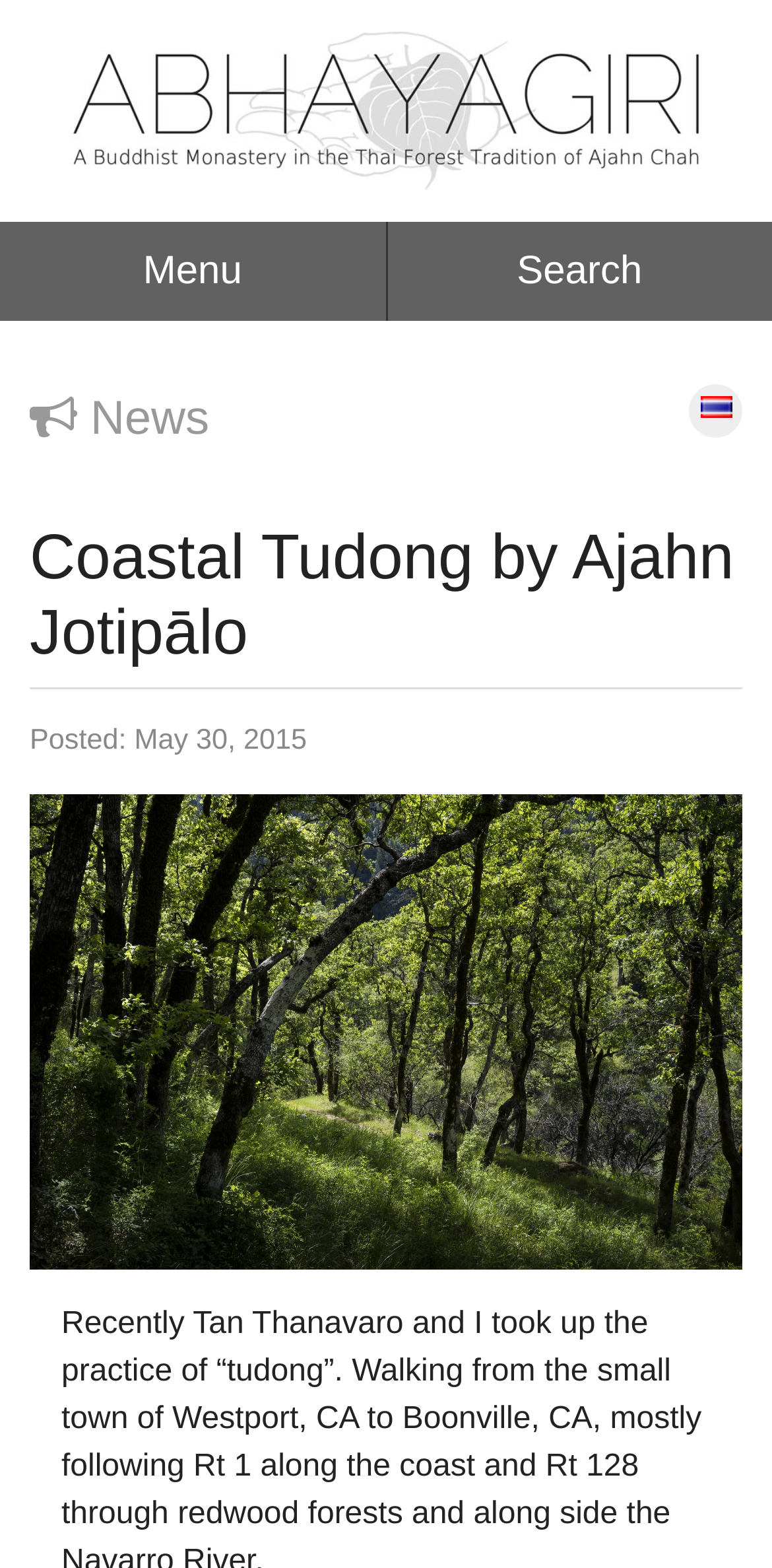Please provide a comprehensive answer to the question based on the screenshot: What is the name of the monastery?

The name of the monastery can be found in the link 'Abhayagiri' at the top of the webpage, which is also accompanied by an image with the same name.